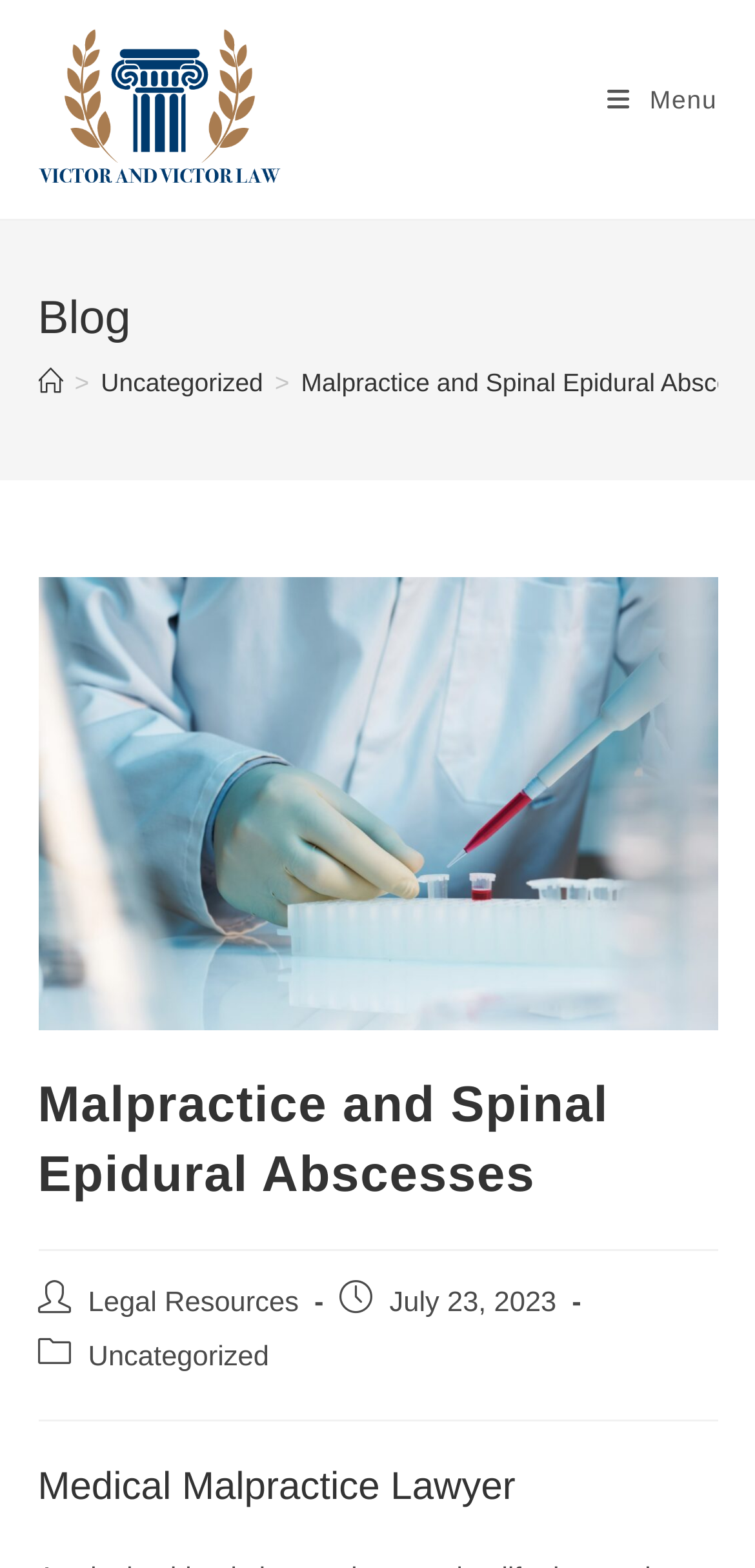Identify the bounding box coordinates of the HTML element based on this description: "alt="Legal Resources"".

[0.05, 0.059, 0.371, 0.078]